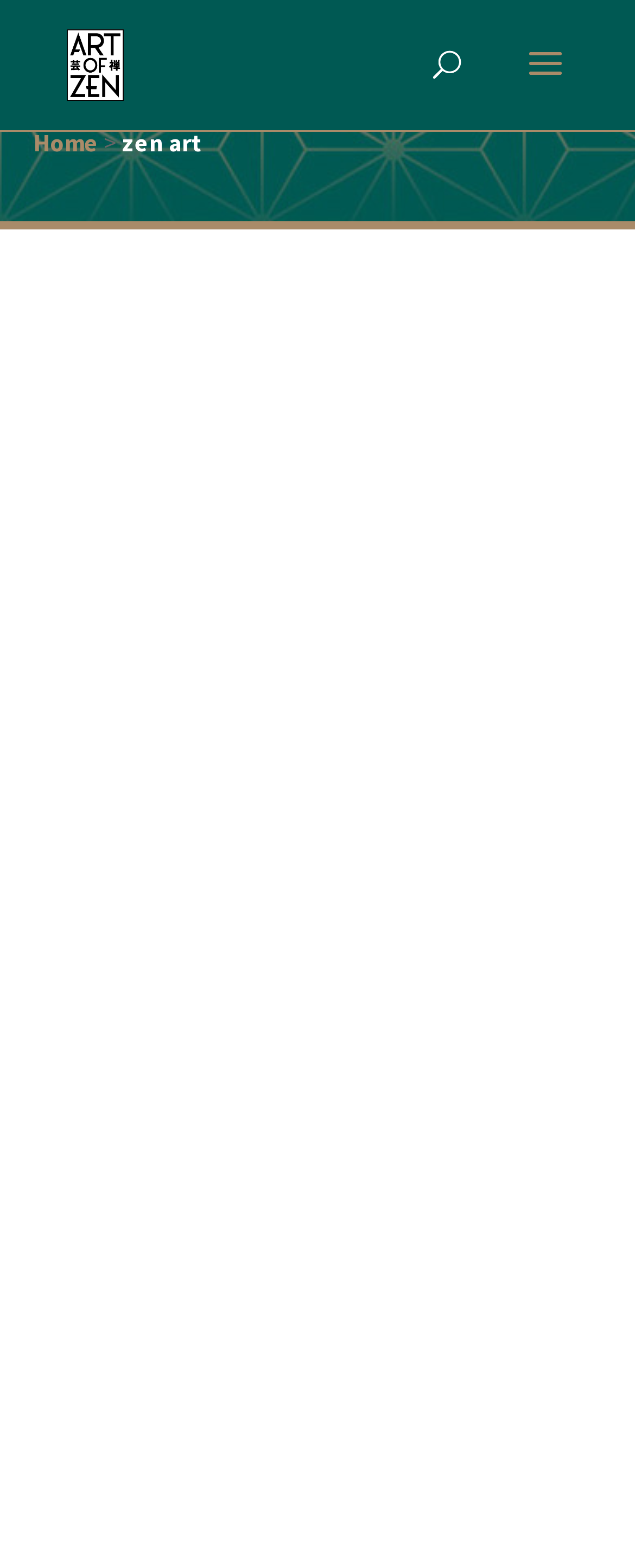Find the bounding box coordinates of the element you need to click on to perform this action: 'click the link to The Art of Zen'. The coordinates should be represented by four float values between 0 and 1, in the format [left, top, right, bottom].

[0.105, 0.034, 0.195, 0.047]